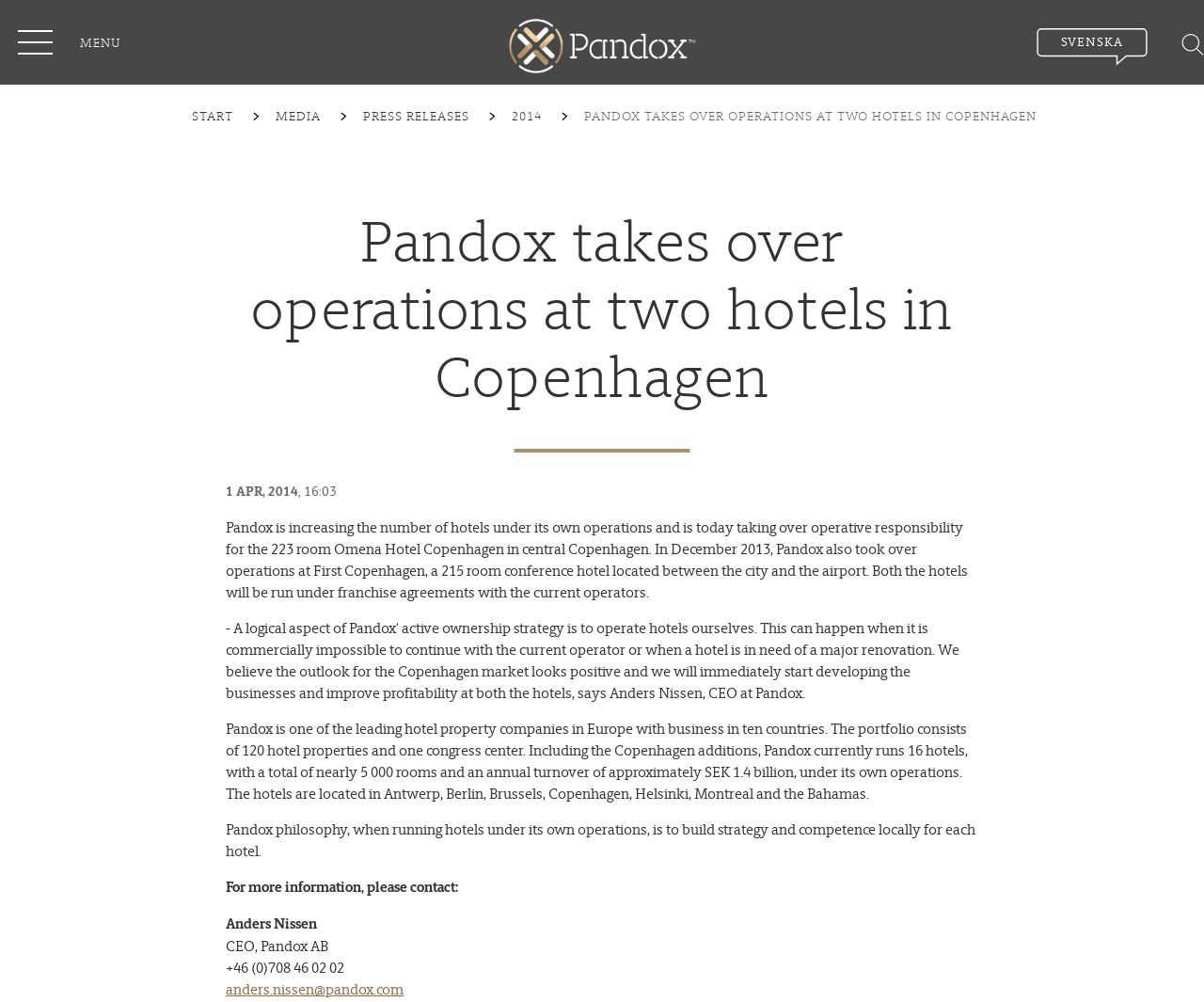Locate the coordinates of the bounding box for the clickable region that fulfills this instruction: "Read the PRESS RELEASES".

[0.301, 0.123, 0.413, 0.14]